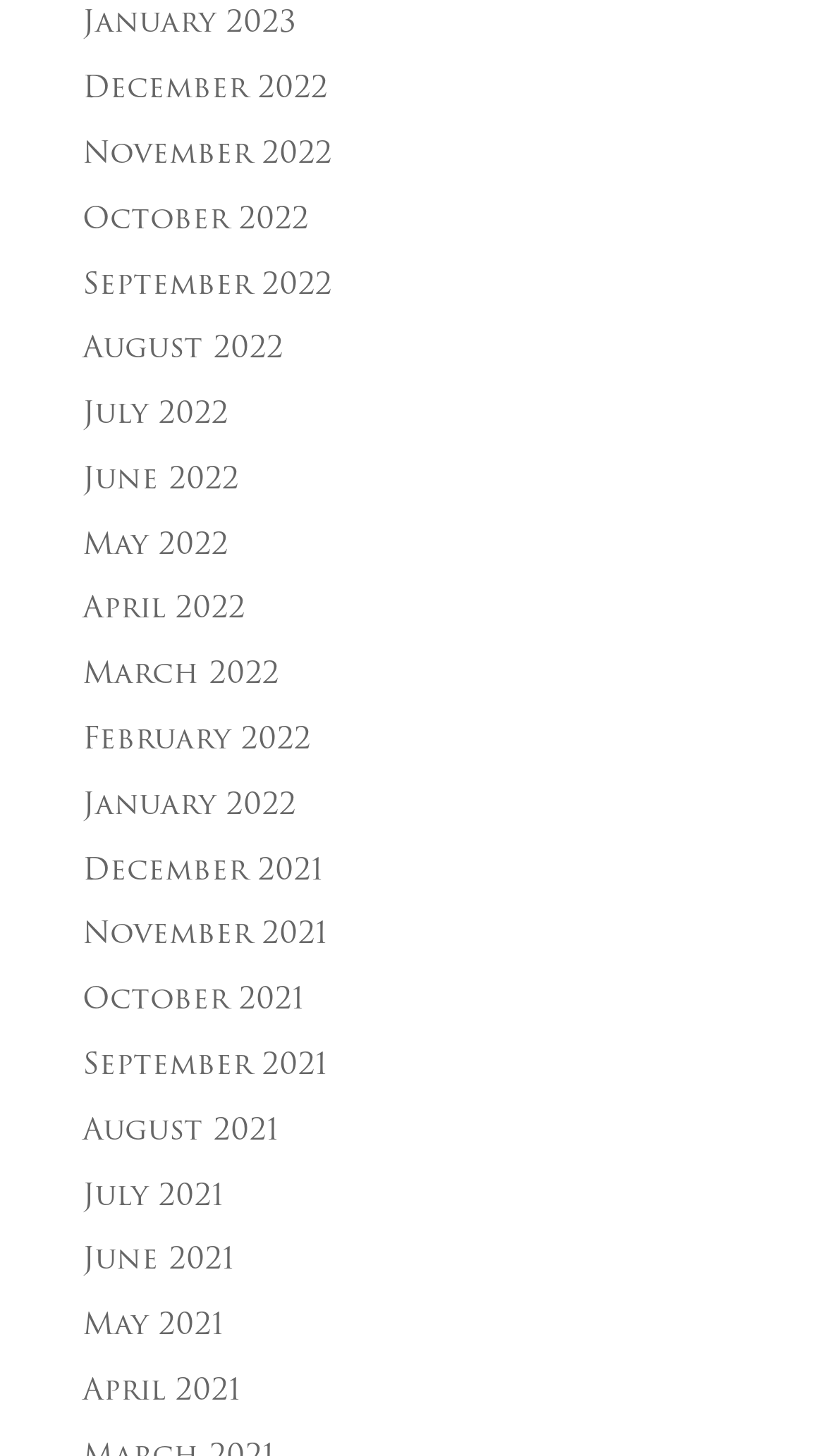Please answer the following question using a single word or phrase: 
How many months are listed in 2022?

12